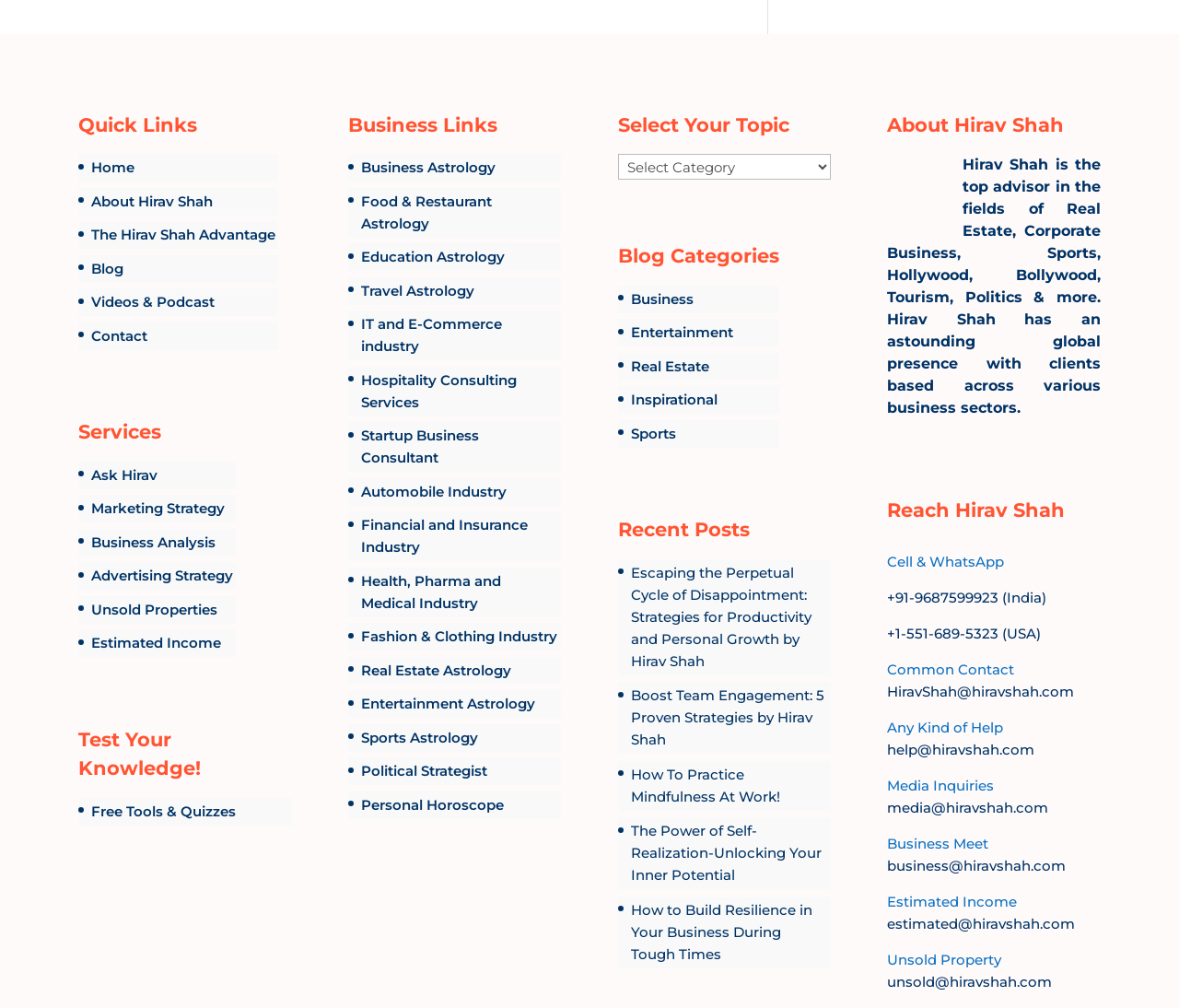Please find the bounding box coordinates of the element's region to be clicked to carry out this instruction: "Become an ALA Member".

None